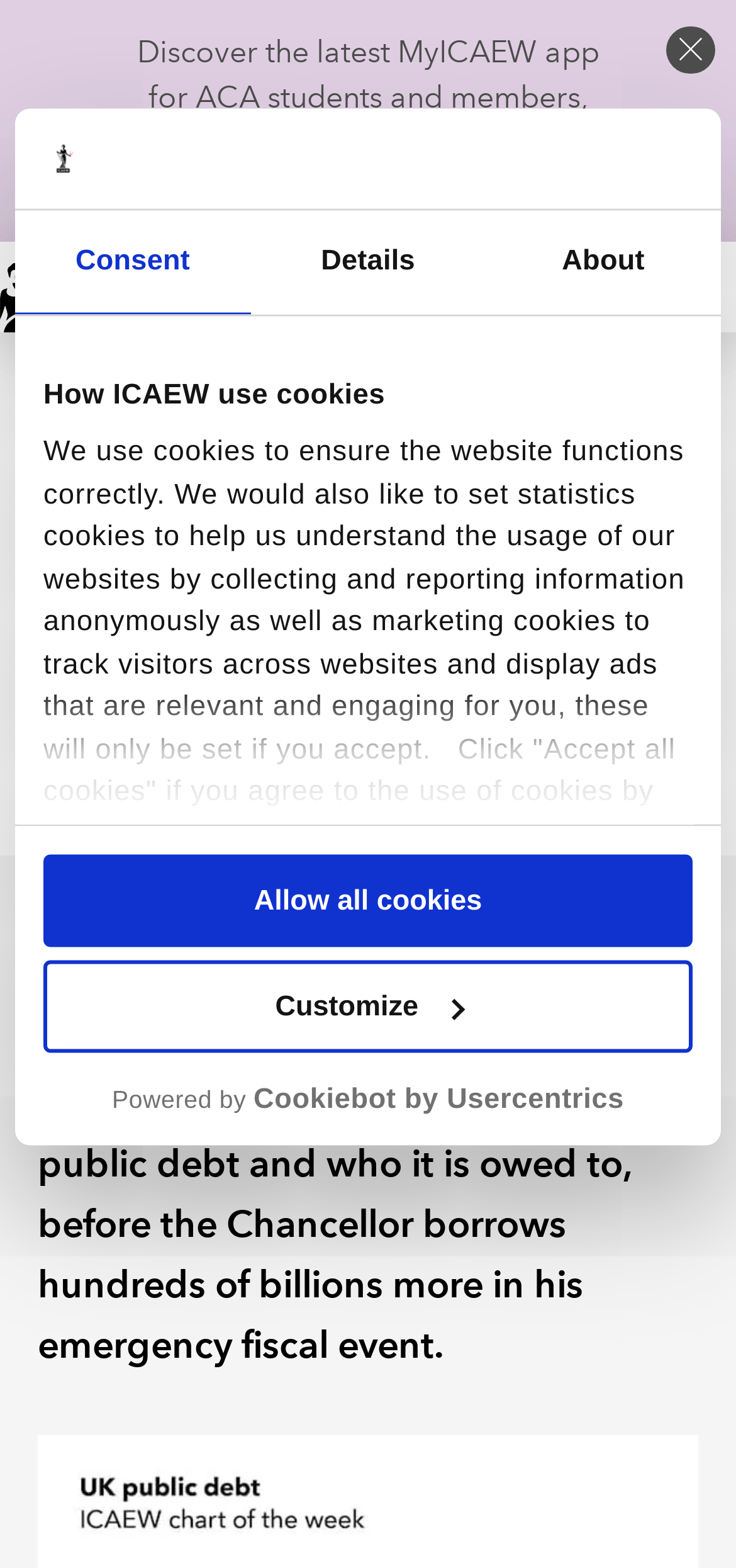Who is the author of the article?
Based on the screenshot, give a detailed explanation to answer the question.

The author of the article can be found in the StaticText element with the text 'Author: ICAEW Insights', which is located below the title of the article.